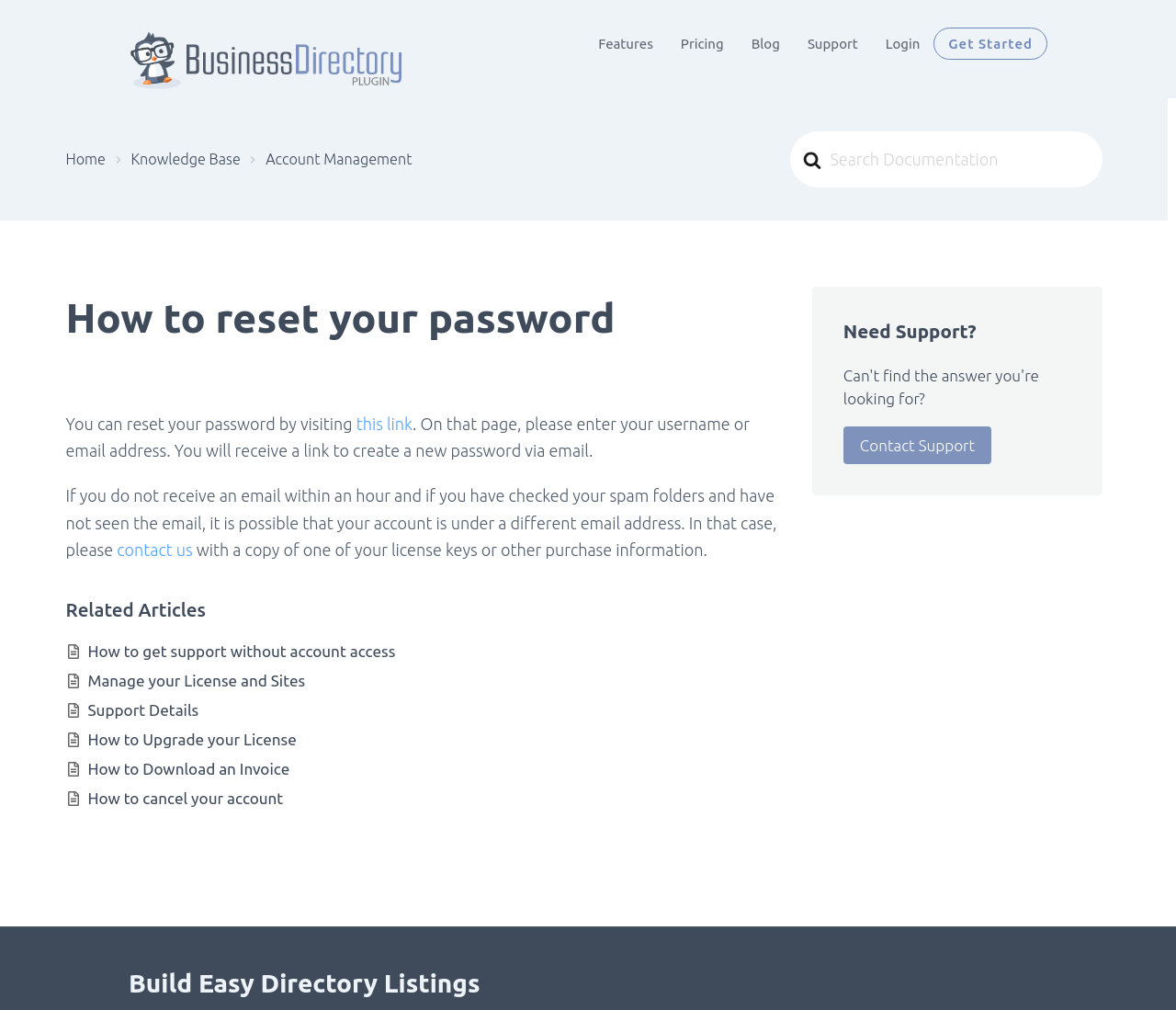What can be done on the 'this link' page?
We need a detailed and exhaustive answer to the question. Please elaborate.

According to the text on the webpage, the 'this link' page is where users can enter their username or email address to receive a link to create a new password via email.